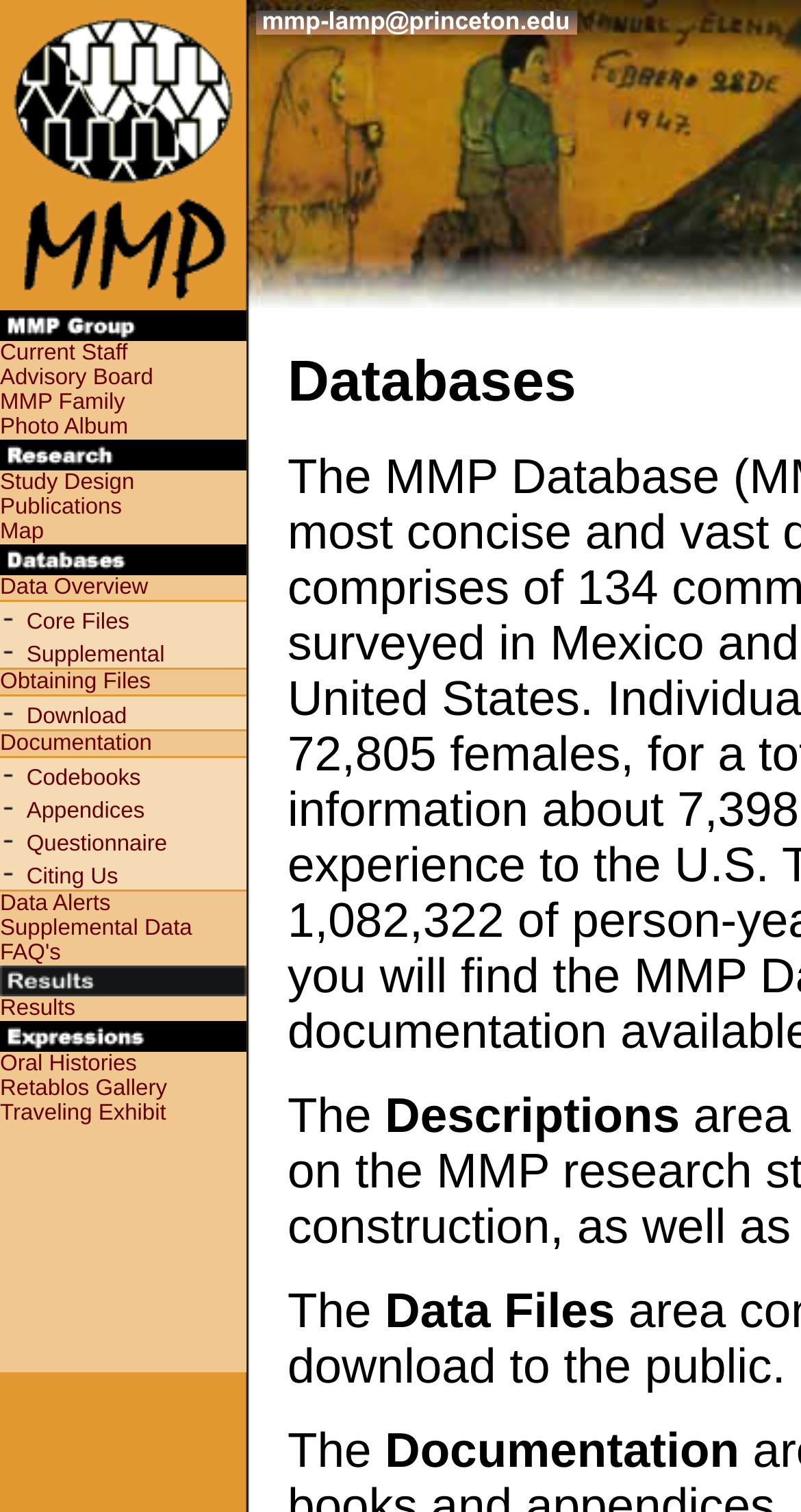Locate the bounding box coordinates of the element's region that should be clicked to carry out the following instruction: "Go to Home page". The coordinates need to be four float numbers between 0 and 1, i.e., [left, top, right, bottom].

None